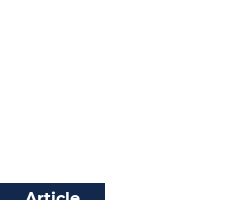What is the name of the organization mentioned in the article?
Give a detailed response to the question by analyzing the screenshot.

The caption explicitly states that the article is about the Libyan Red Crescent's efforts to support survivors of the catastrophic floods, which implies that the organization mentioned is the Libyan Red Crescent.